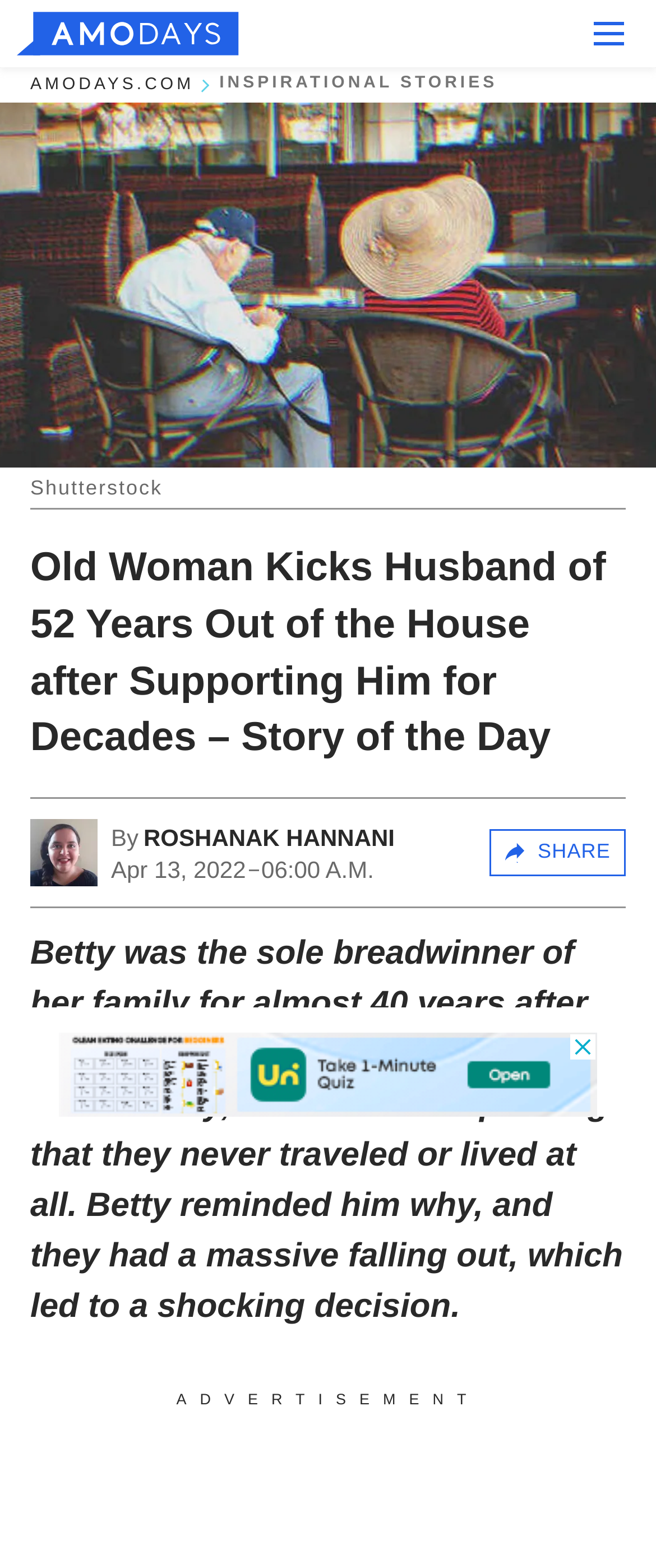Indicate the bounding box coordinates of the element that needs to be clicked to satisfy the following instruction: "Copy the link". The coordinates should be four float numbers between 0 and 1, i.e., [left, top, right, bottom].

[0.031, 0.927, 0.969, 0.978]